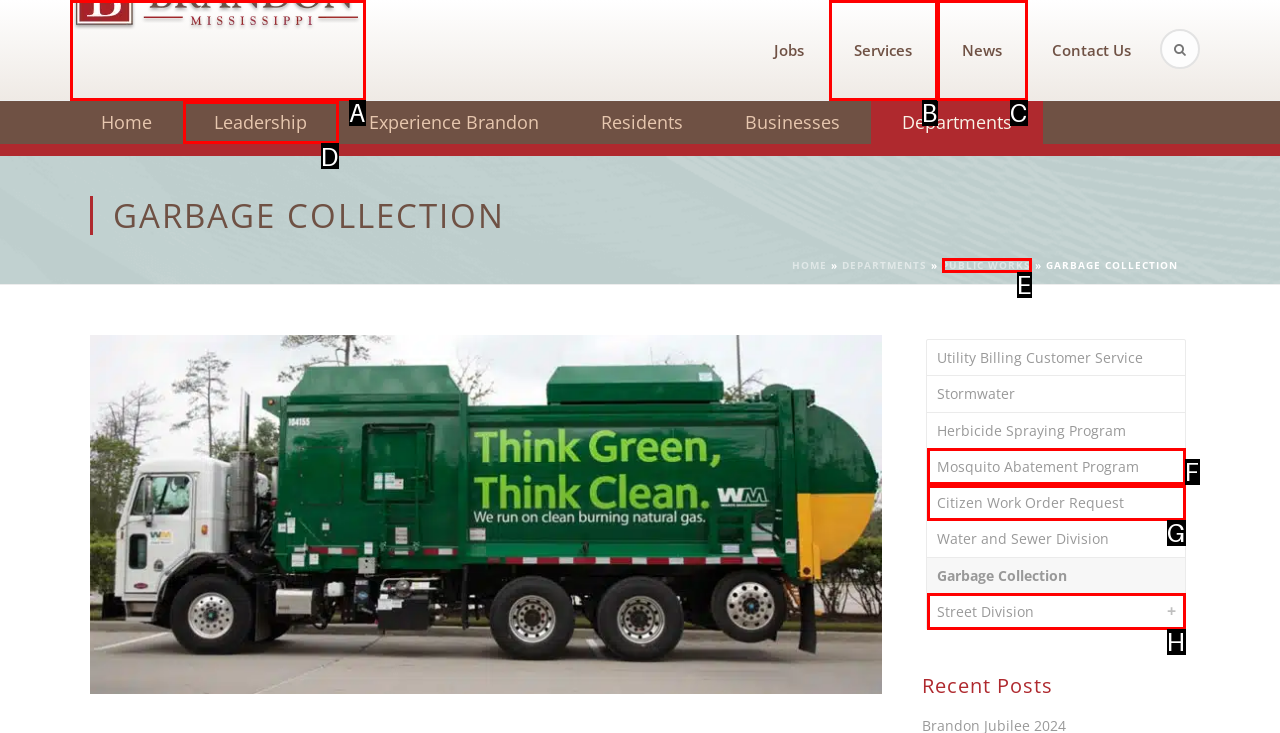Please select the letter of the HTML element that fits the description: Mosquito Abatement Program. Answer with the option's letter directly.

F